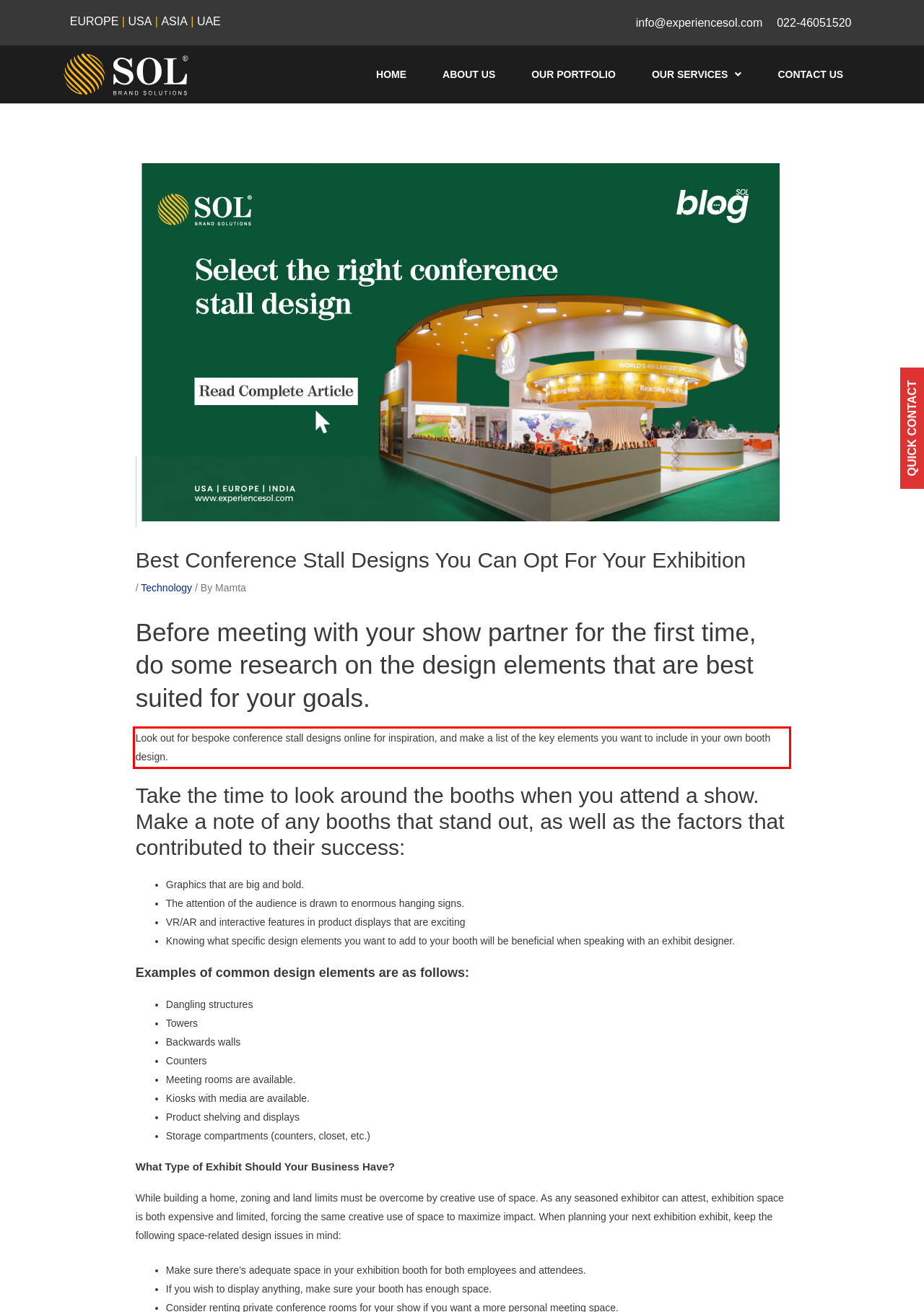Please perform OCR on the UI element surrounded by the red bounding box in the given webpage screenshot and extract its text content.

Look out for bespoke conference stall designs online for inspiration, and make a list of the key elements you want to include in your own booth design.